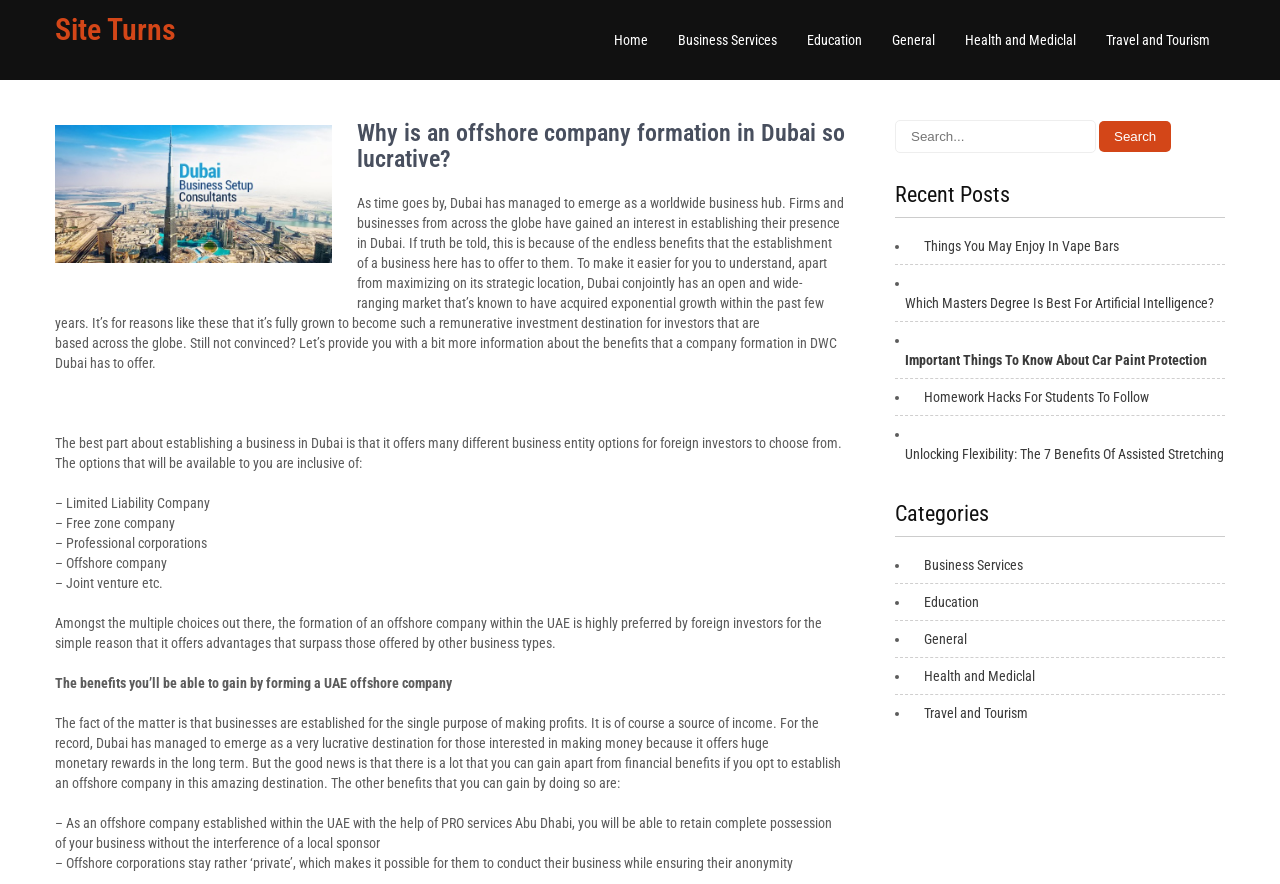Using the webpage screenshot, locate the HTML element that fits the following description and provide its bounding box: "Health and Mediclal".

[0.714, 0.754, 0.809, 0.776]